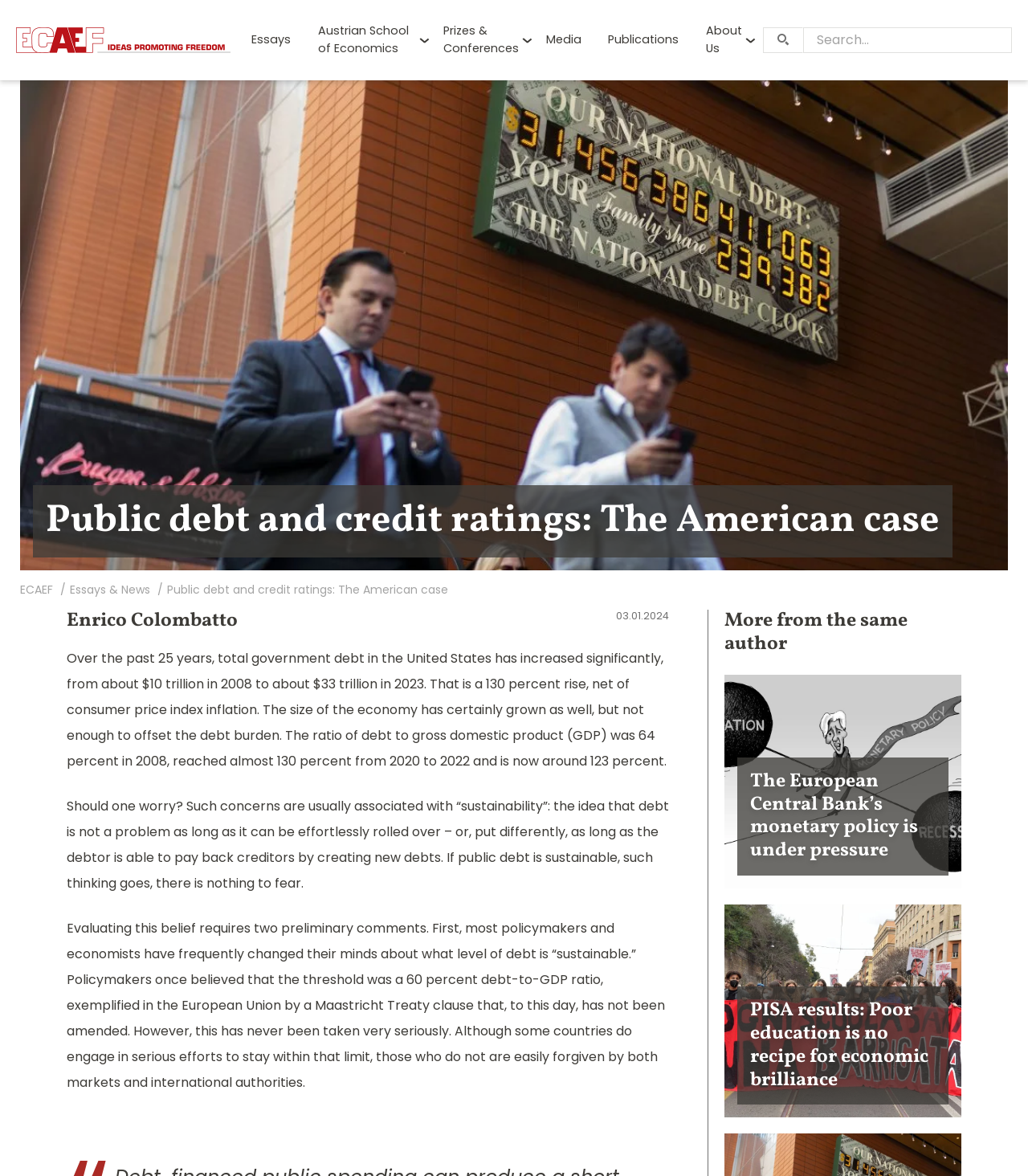Highlight the bounding box coordinates of the region I should click on to meet the following instruction: "Read the article about The European Central Bank’s monetary policy".

[0.705, 0.574, 0.935, 0.755]